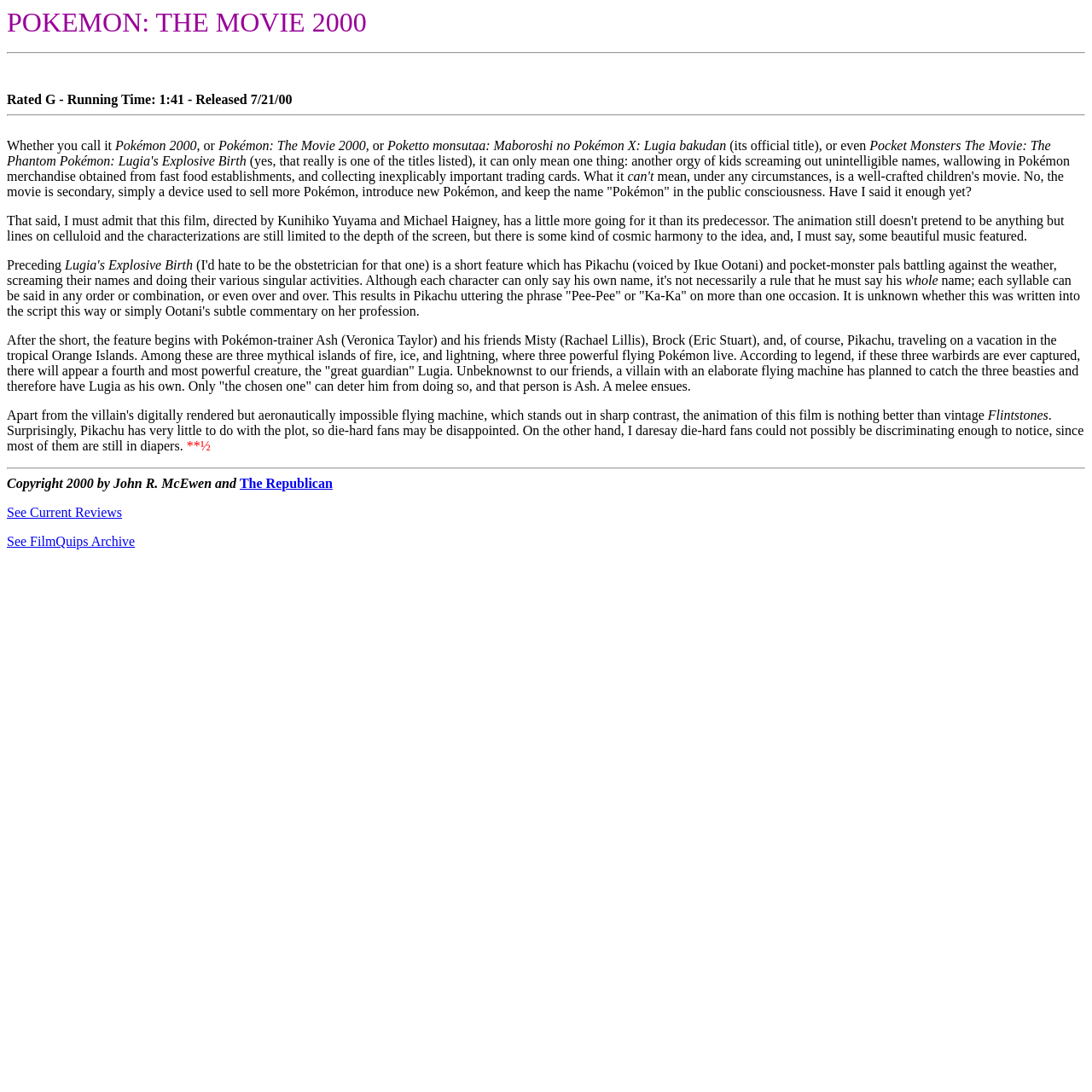Offer a detailed explanation of the webpage layout and contents.

The webpage is about a movie review of "Pokémon: The Movie 2000". At the top, there is a horizontal separator followed by a brief description of the movie, including its rating, running time, and release date. Below this, there is another horizontal separator.

The main content of the webpage is a review of the movie, which is divided into several paragraphs. The review starts by mentioning the different titles of the movie and then proceeds to criticize the movie, stating that it is not a well-crafted children's movie but rather a device to sell more Pokémon merchandise. The reviewer also mentions that the movie is secondary to the franchise's goal of keeping the name "Pokémon" in the public consciousness.

The review then summarizes the plot of the movie, which involves Pokémon-trainer Ash and his friends traveling to the Orange Islands, where they encounter three powerful flying Pokémon and a villain who plans to capture them. The reviewer also mentions that Pikachu has very little to do with the plot, which may disappoint die-hard fans.

At the bottom of the webpage, there is a rating of **½, followed by another horizontal separator. Below this, there is a copyright notice and links to "The Republican" and "See Current Reviews" and "See FilmQuips Archive".

There are no images on the page, and the layout is primarily composed of text, with horizontal separators dividing the different sections. The text is arranged in a hierarchical structure, with the main content of the review being the central focus of the page.